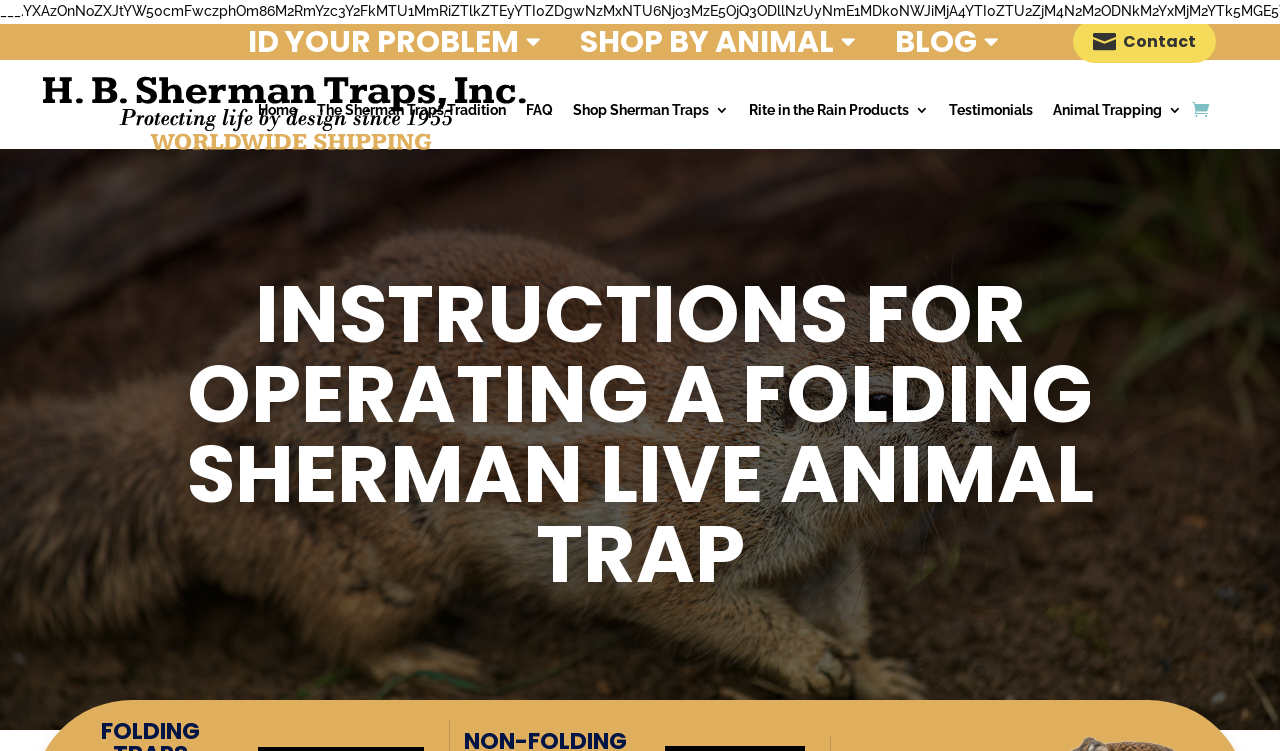Find the bounding box coordinates of the element's region that should be clicked in order to follow the given instruction: "Read the 'INSTRUCTIONS FOR OPERATING A FOLDING SHERMAN LIVE ANIMAL TRAP'". The coordinates should consist of four float numbers between 0 and 1, i.e., [left, top, right, bottom].

[0.1, 0.365, 0.9, 0.805]